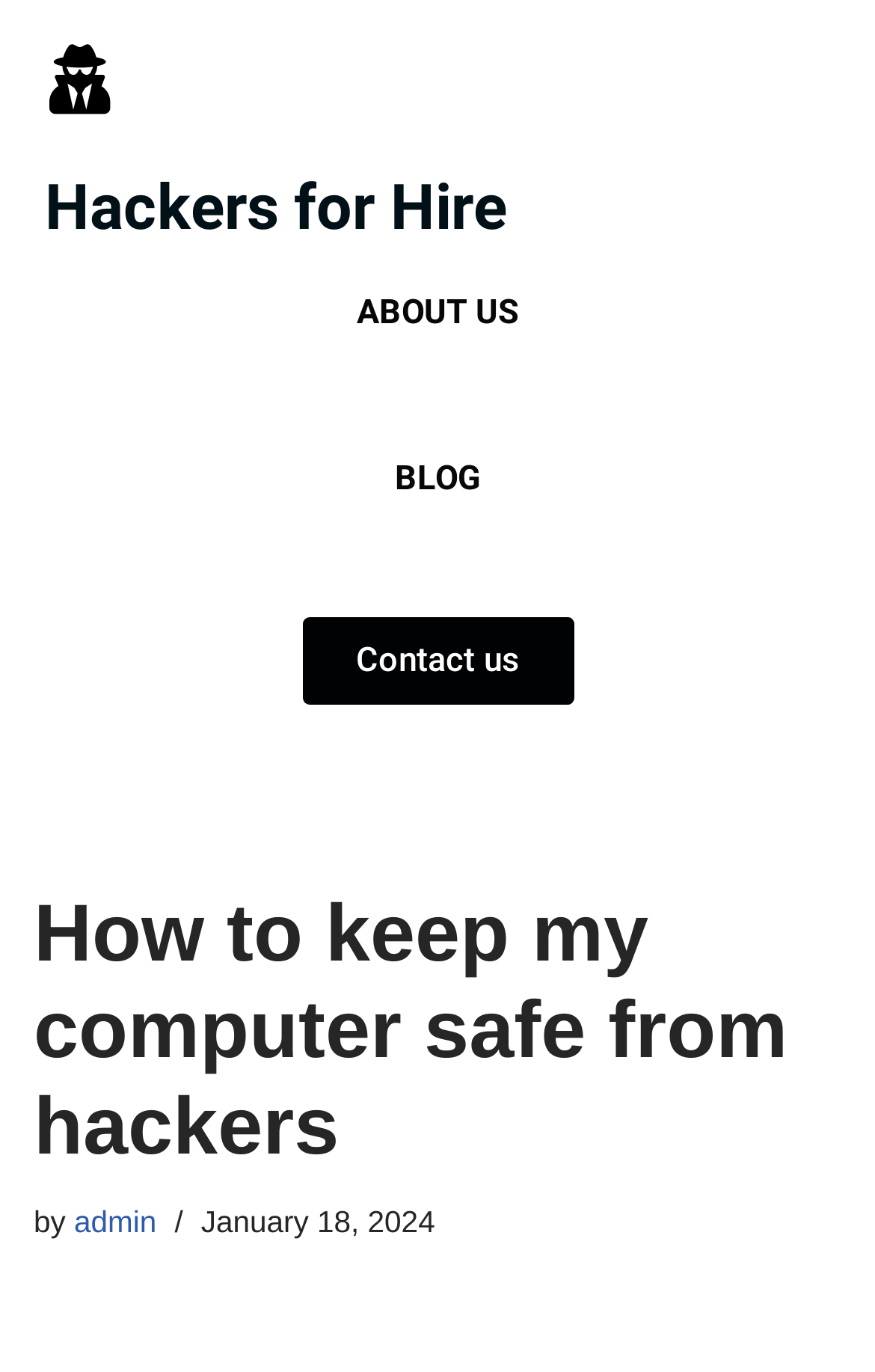What is the name of the website?
Answer the question with as much detail as possible.

I determined the name of the website by looking at the root element 'How to keep my computer safe from hackers - Hackers for Hire' and the heading 'Hackers for Hire' which suggests that 'Hackers for Hire' is the name of the website.